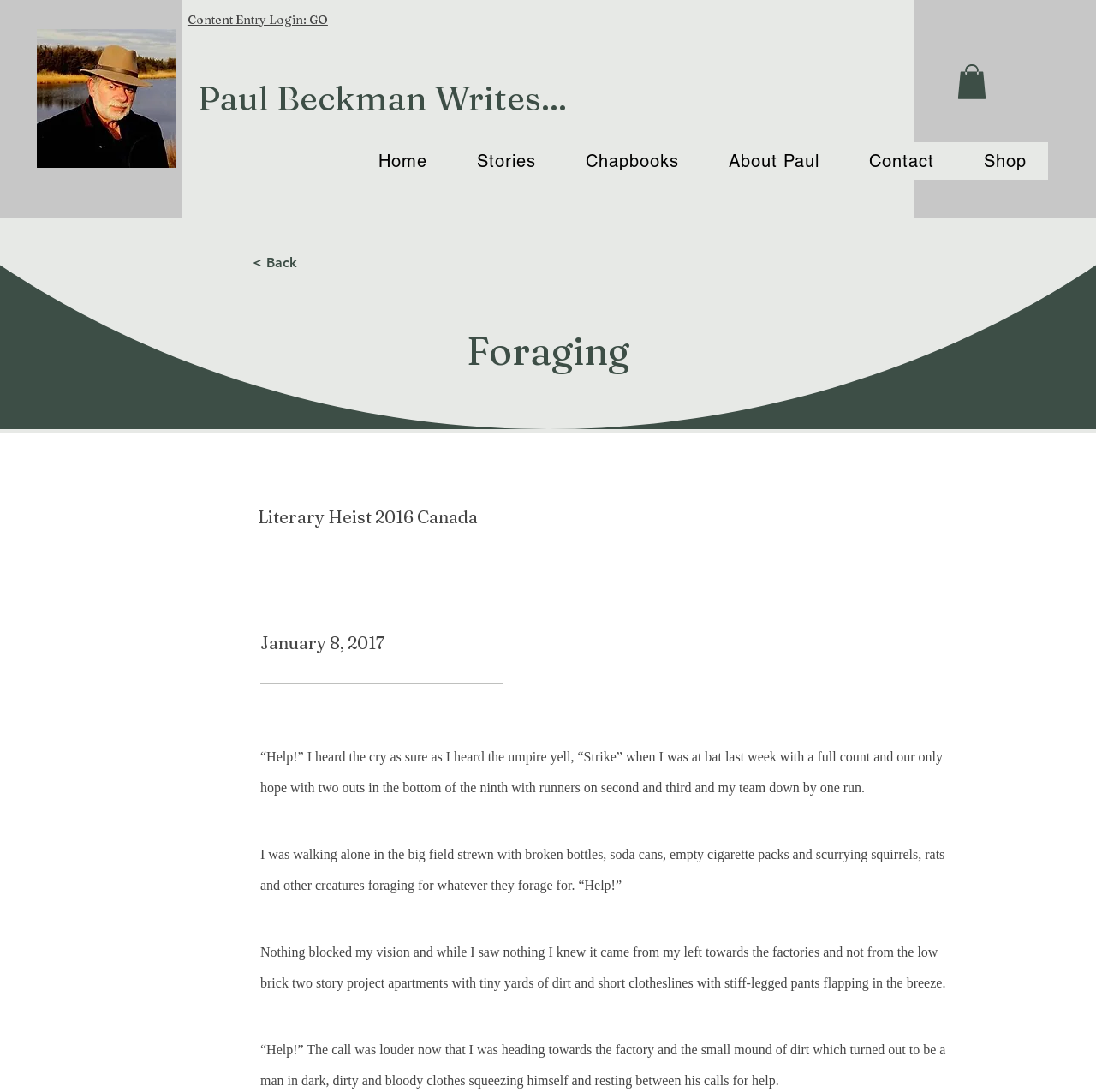What is the setting of the story?
Look at the image and answer the question with a single word or phrase.

A field near factories